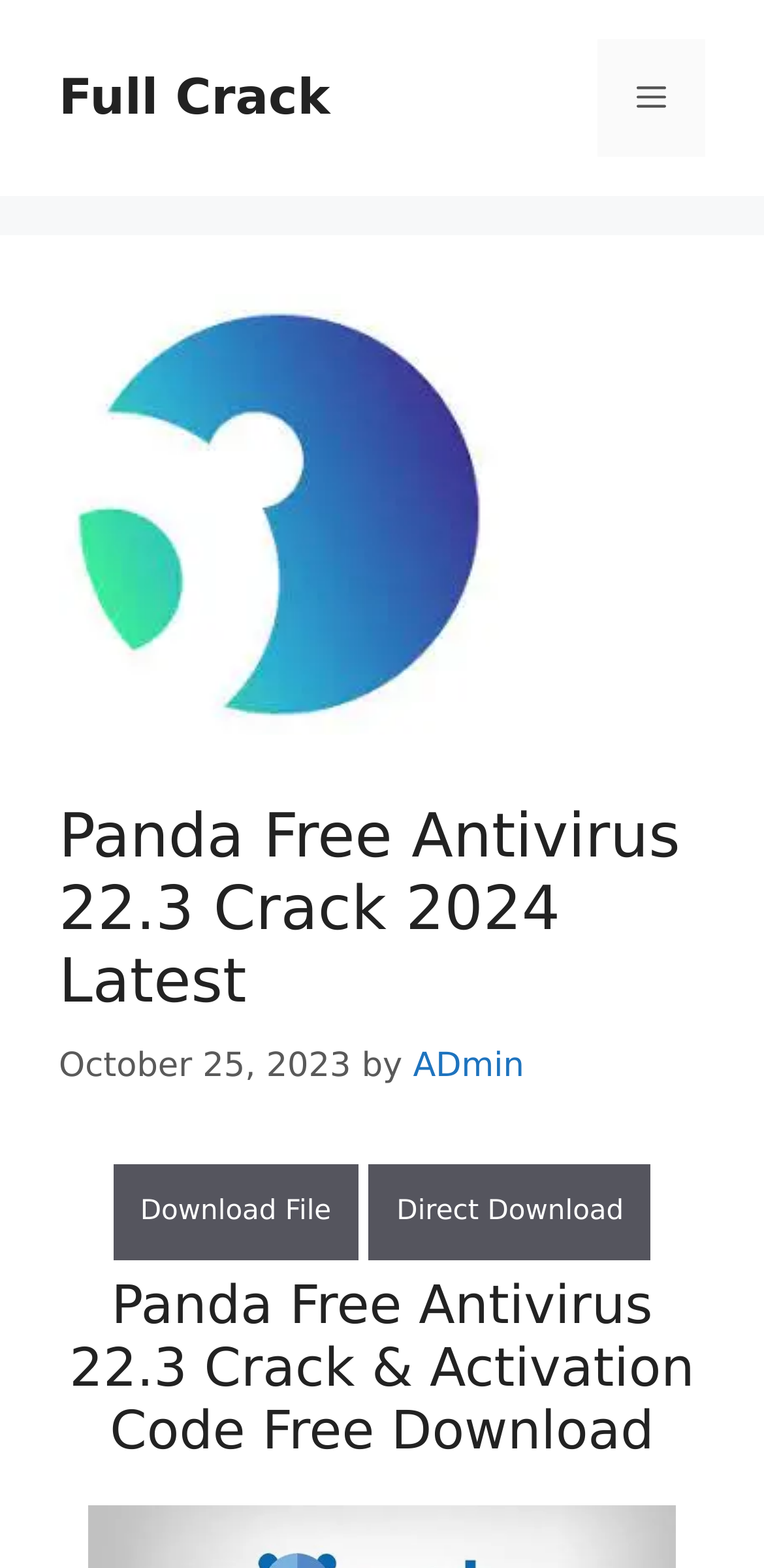What is the purpose of the 'Download File' button?
Using the information from the image, answer the question thoroughly.

I inferred the answer by analyzing the context of the button 'Download File' which is located near the text 'Download File Direct Download', implying that the button is intended for downloading the file.